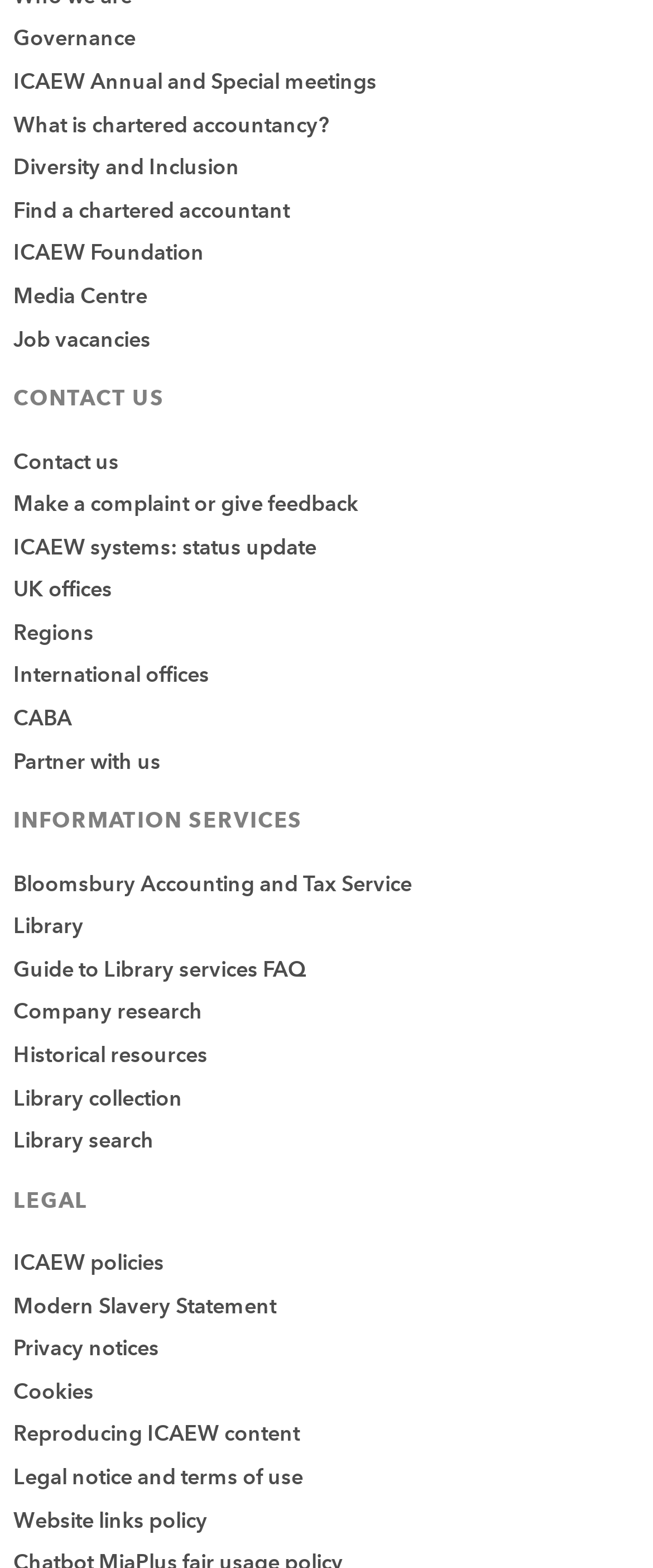Identify the bounding box coordinates for the element you need to click to achieve the following task: "Contact us". The coordinates must be four float values ranging from 0 to 1, formatted as [left, top, right, bottom].

[0.021, 0.286, 0.182, 0.303]